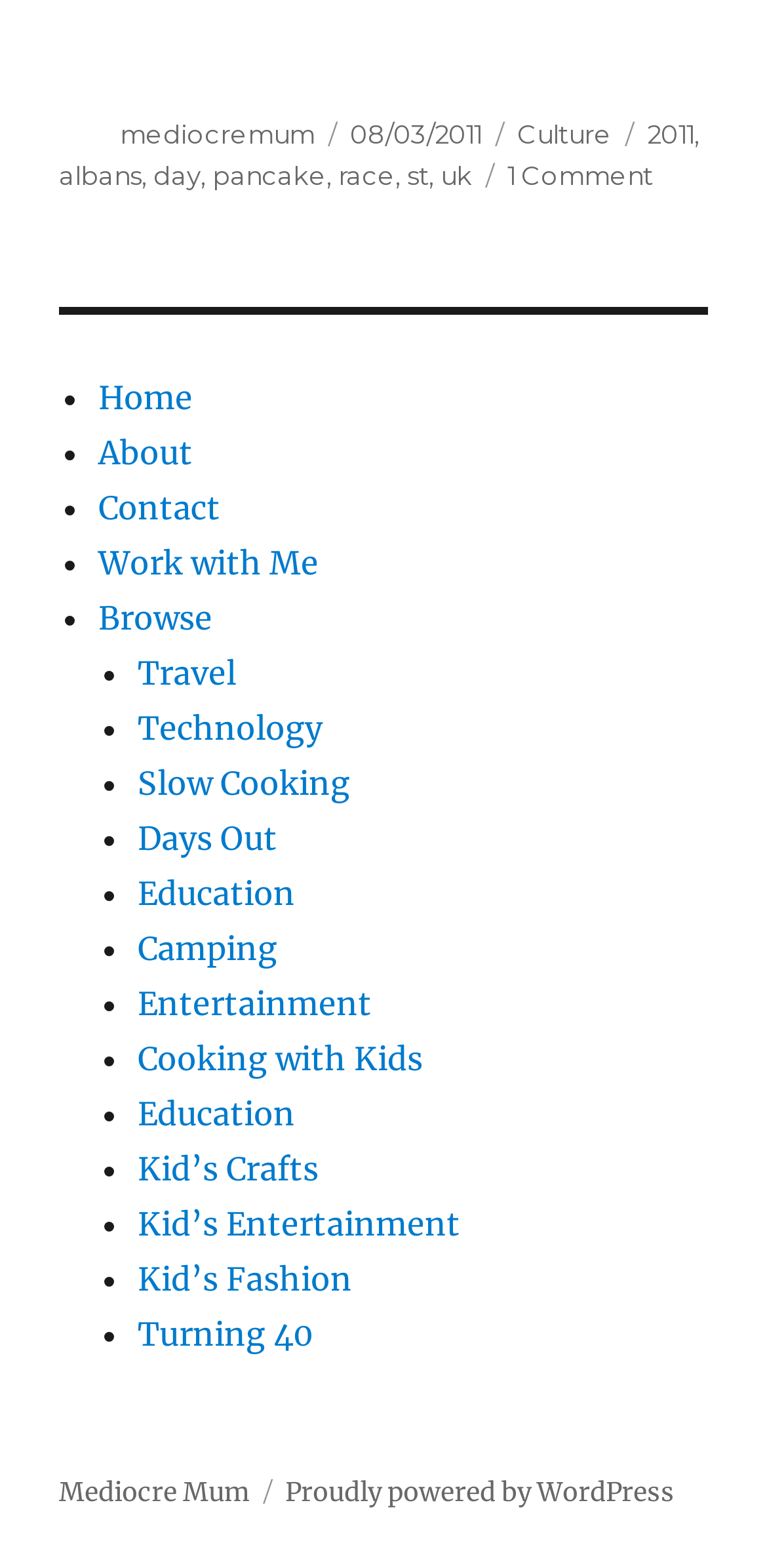Locate the bounding box coordinates of the region to be clicked to comply with the following instruction: "Browse the 'Travel' category". The coordinates must be four float numbers between 0 and 1, in the form [left, top, right, bottom].

[0.179, 0.417, 0.308, 0.442]